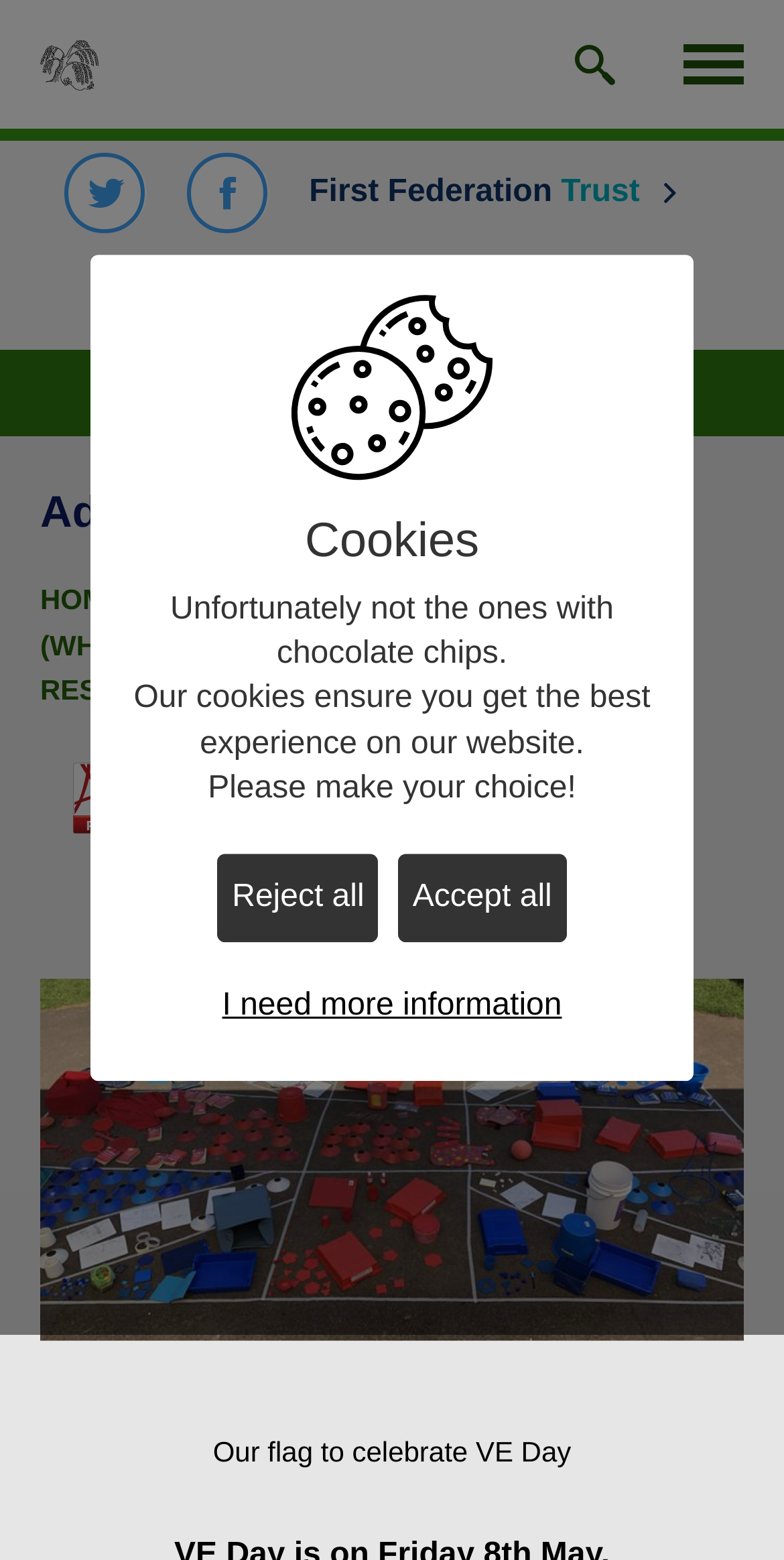Identify the bounding box coordinates of the part that should be clicked to carry out this instruction: "Get in touch with the school".

[0.0, 0.224, 1.0, 0.28]